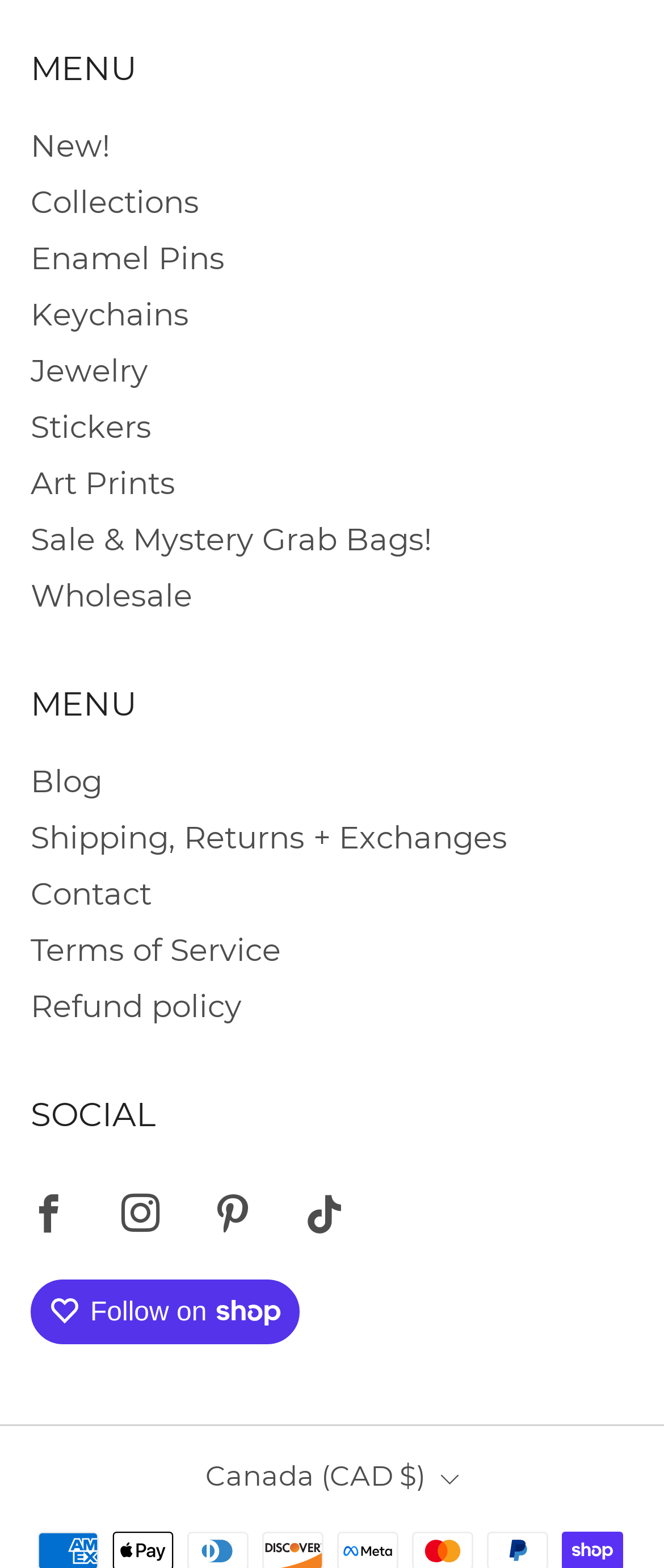Show the bounding box coordinates of the element that should be clicked to complete the task: "Browse Fashion".

None